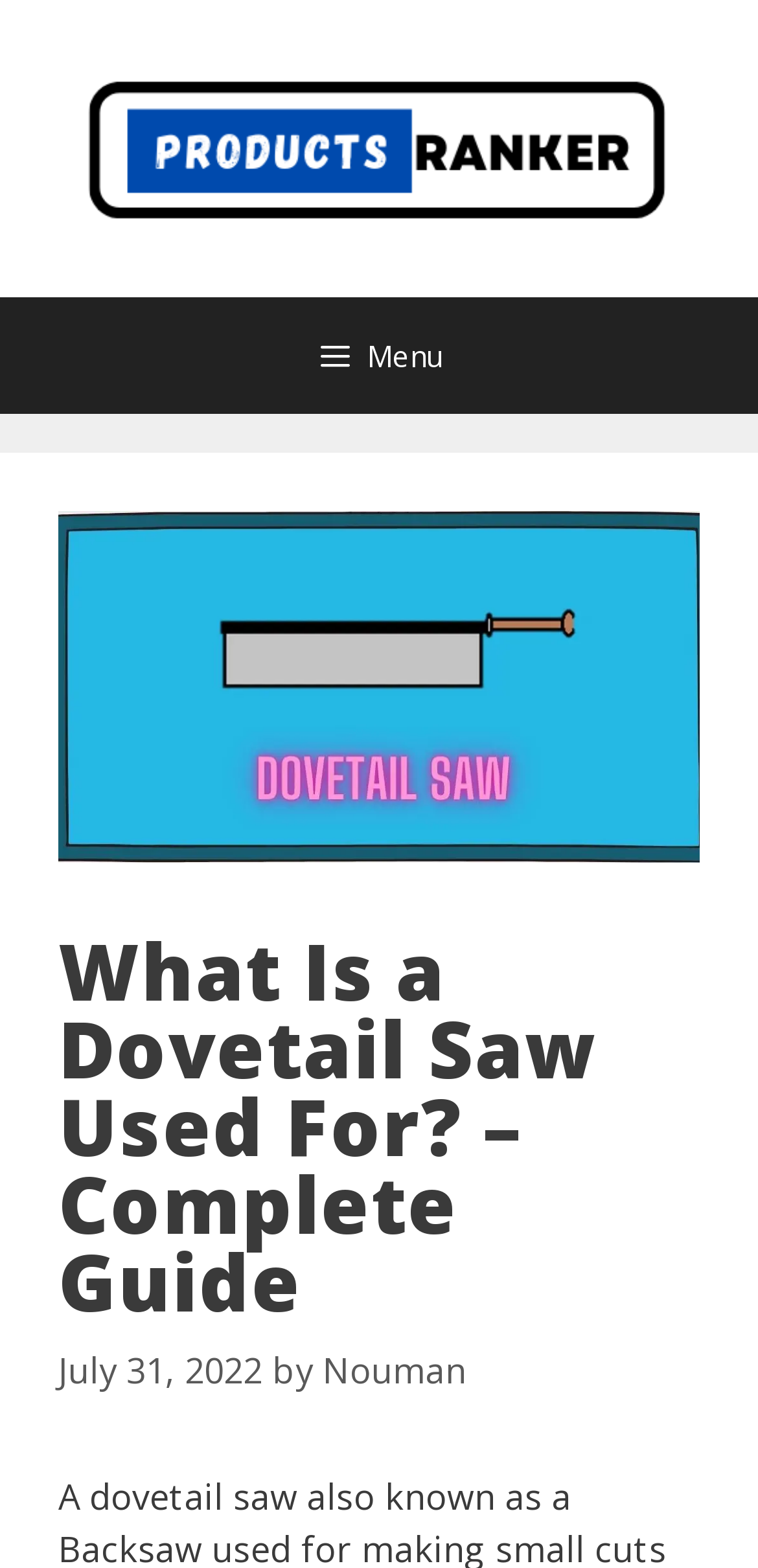What is the topic of the image on the page?
Please provide a comprehensive and detailed answer to the question.

I determined the topic of the image on the page by looking at the image element, which has a description of 'best dovetail saw'.